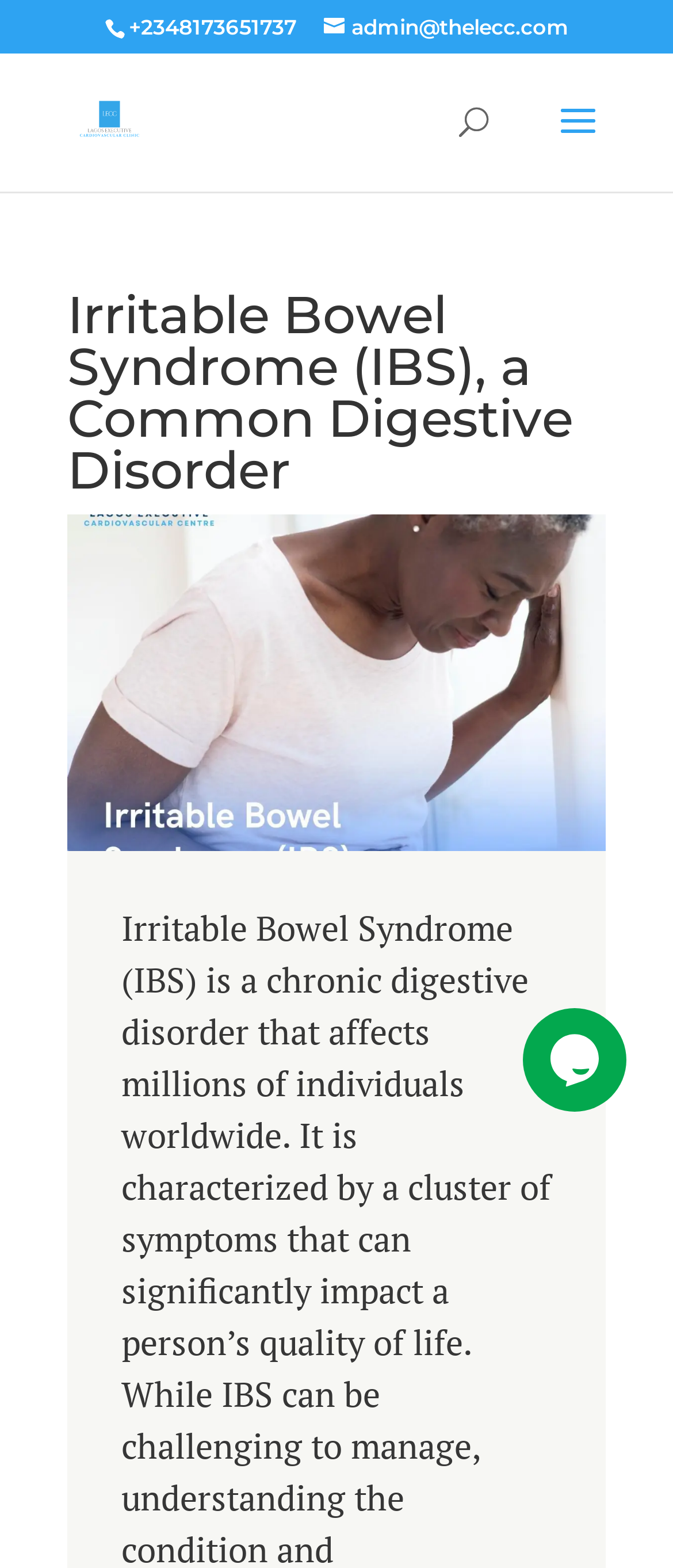Extract the text of the main heading from the webpage.

Irritable Bowel Syndrome (IBS), a Common Digestive Disorder